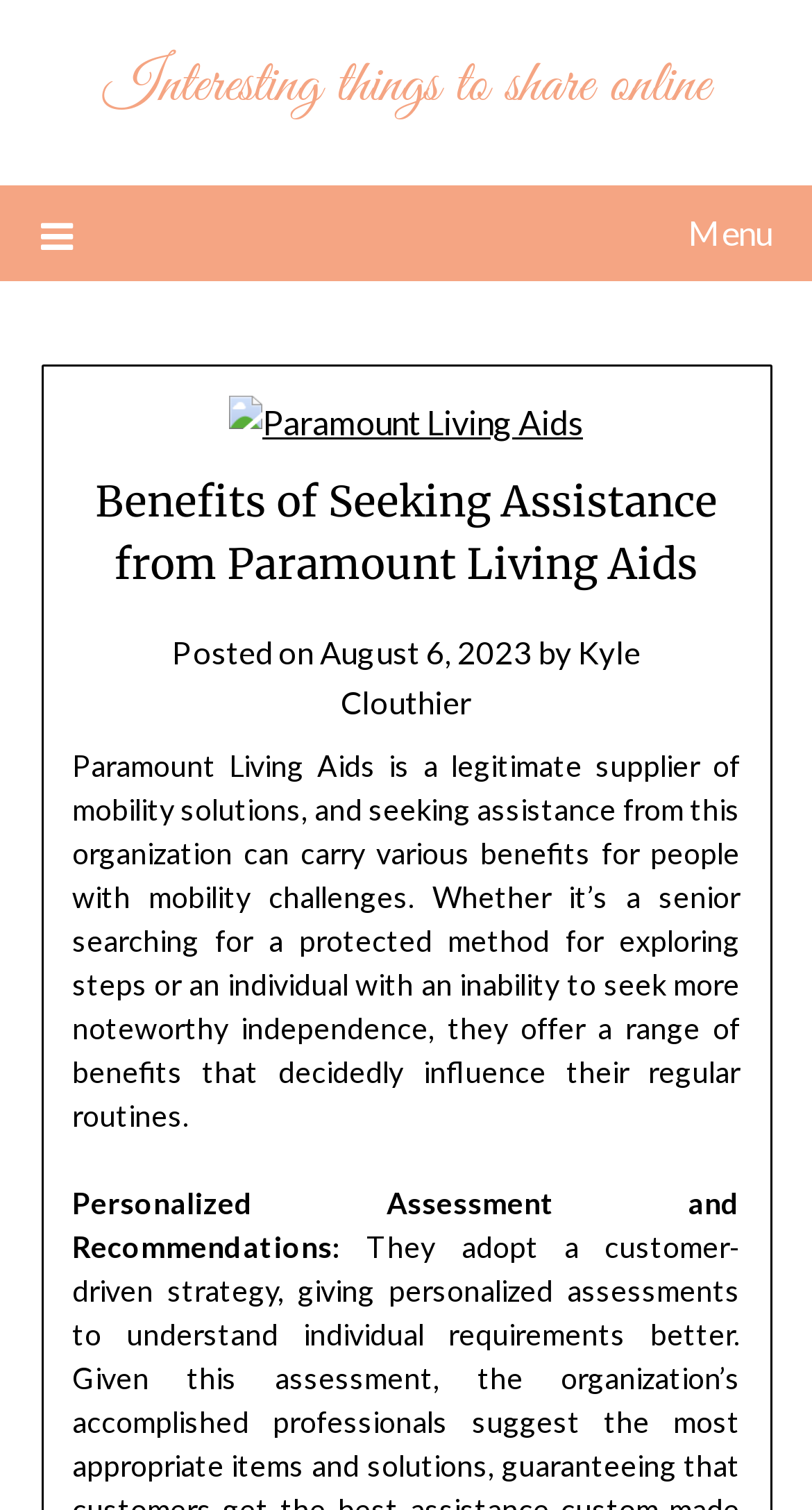Please locate and generate the primary heading on this webpage.

Benefits of Seeking Assistance from Paramount Living Aids